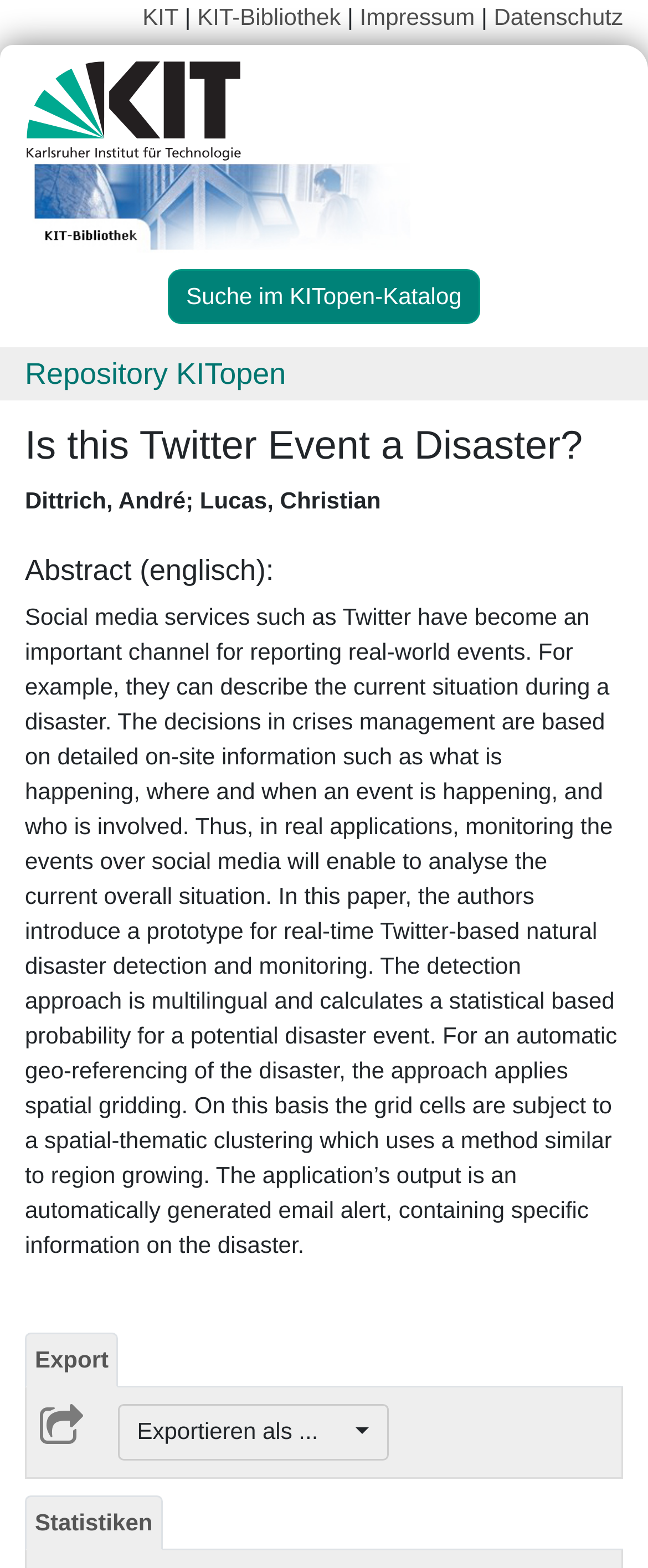Please give a succinct answer using a single word or phrase:
How many links are there in the top navigation bar?

5